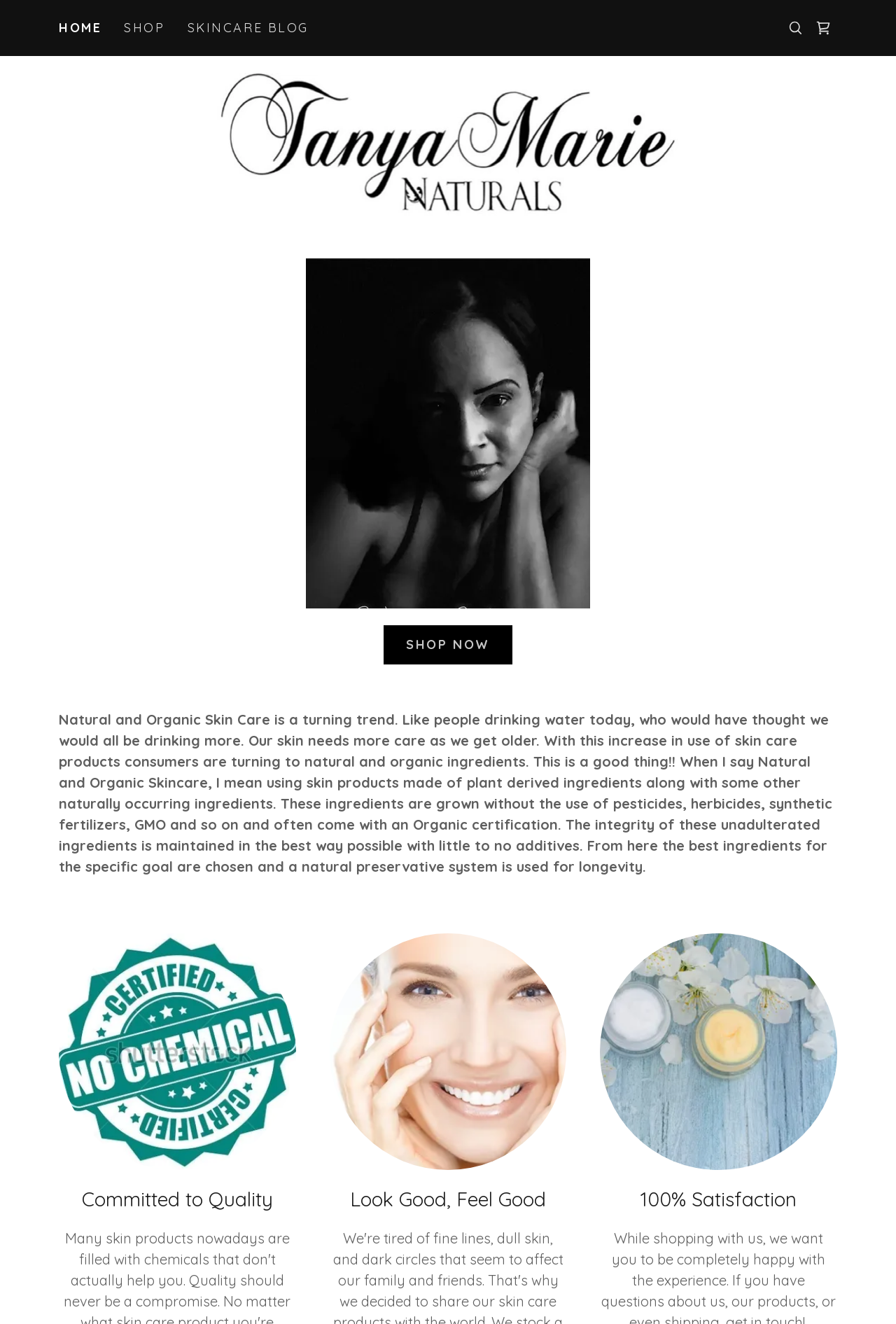Using the details from the image, please elaborate on the following question: What is the position of the shopping cart icon?

According to the bounding box coordinates of the shopping cart icon, it is located at the top right corner of the webpage, with its y1 and y2 coordinates indicating a vertical position near the top of the page.